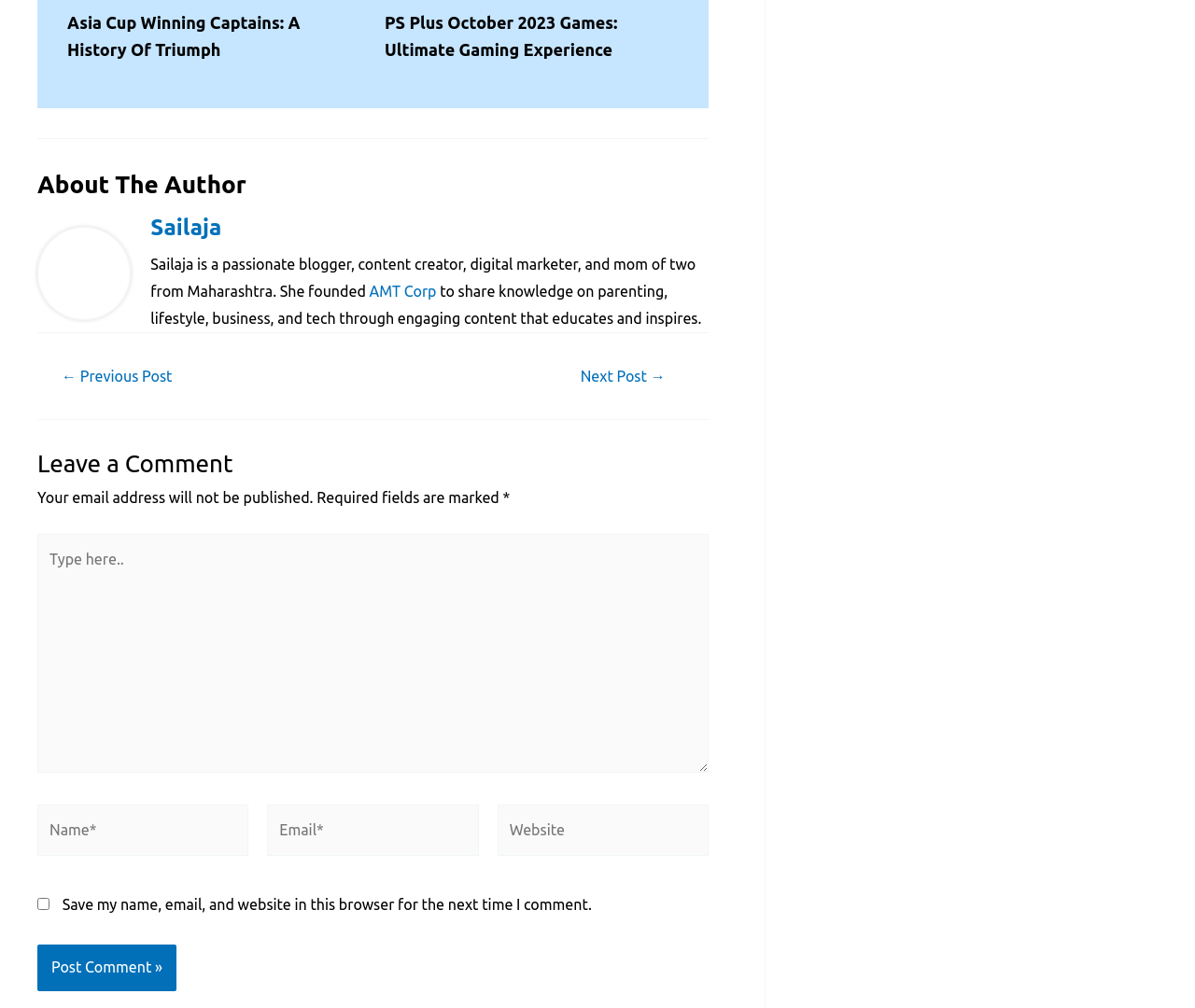Identify the bounding box coordinates of the section that should be clicked to achieve the task described: "Click the Post Comment button".

[0.031, 0.937, 0.148, 0.983]